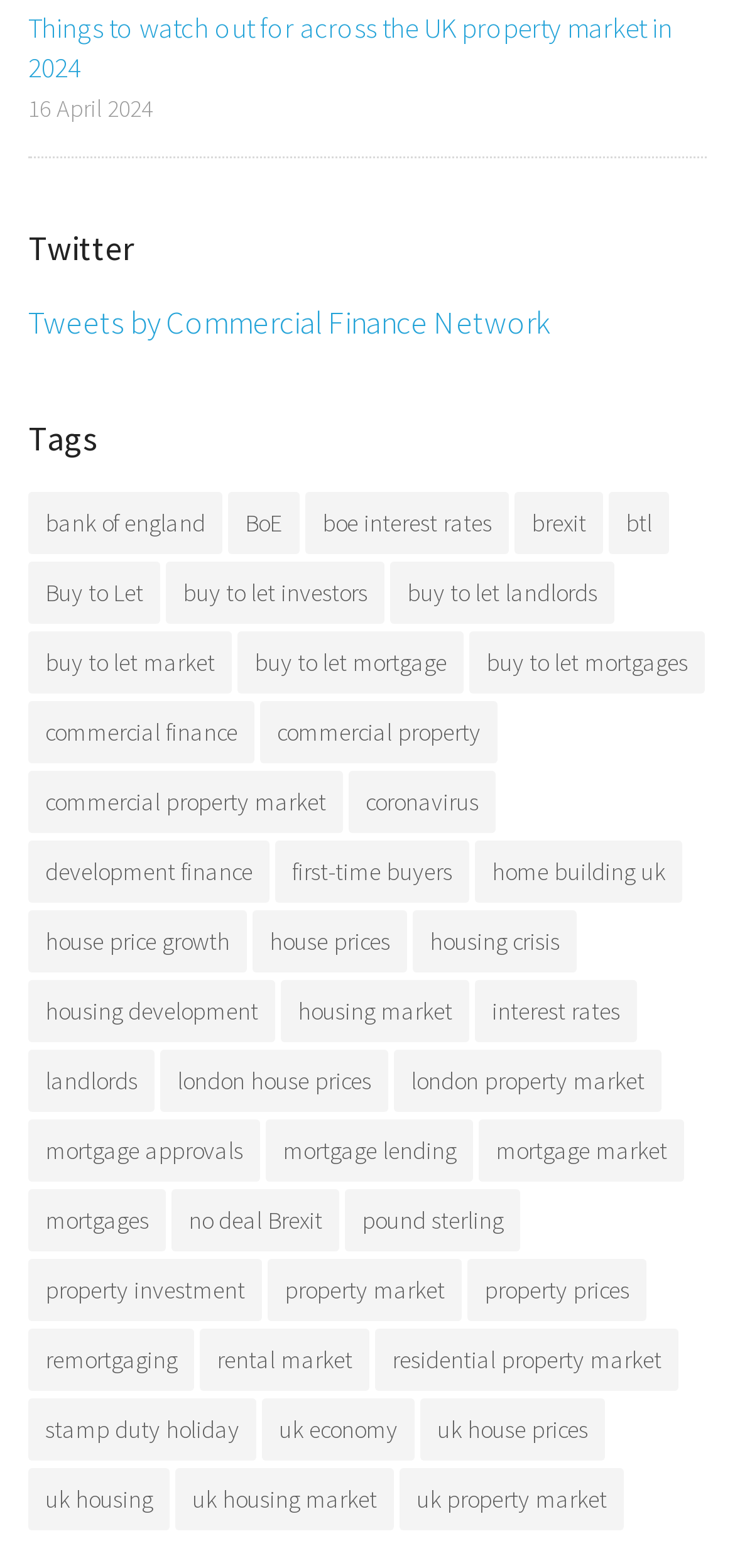Please answer the following question using a single word or phrase: 
How many tags are listed on the webpage?

30